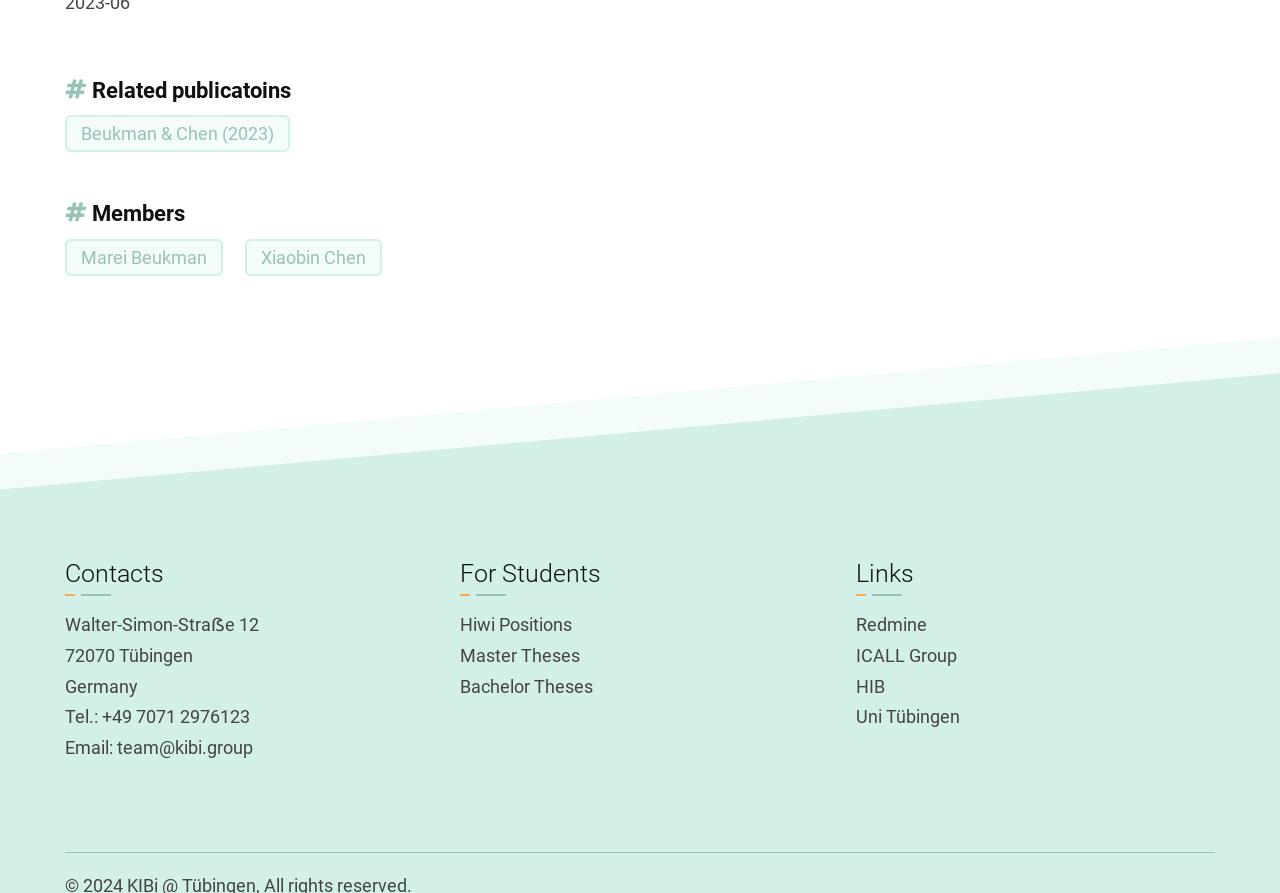Please identify the bounding box coordinates of the element's region that I should click in order to complete the following instruction: "Visit Redmine". The bounding box coordinates consist of four float numbers between 0 and 1, i.e., [left, top, right, bottom].

[0.668, 0.688, 0.724, 0.712]